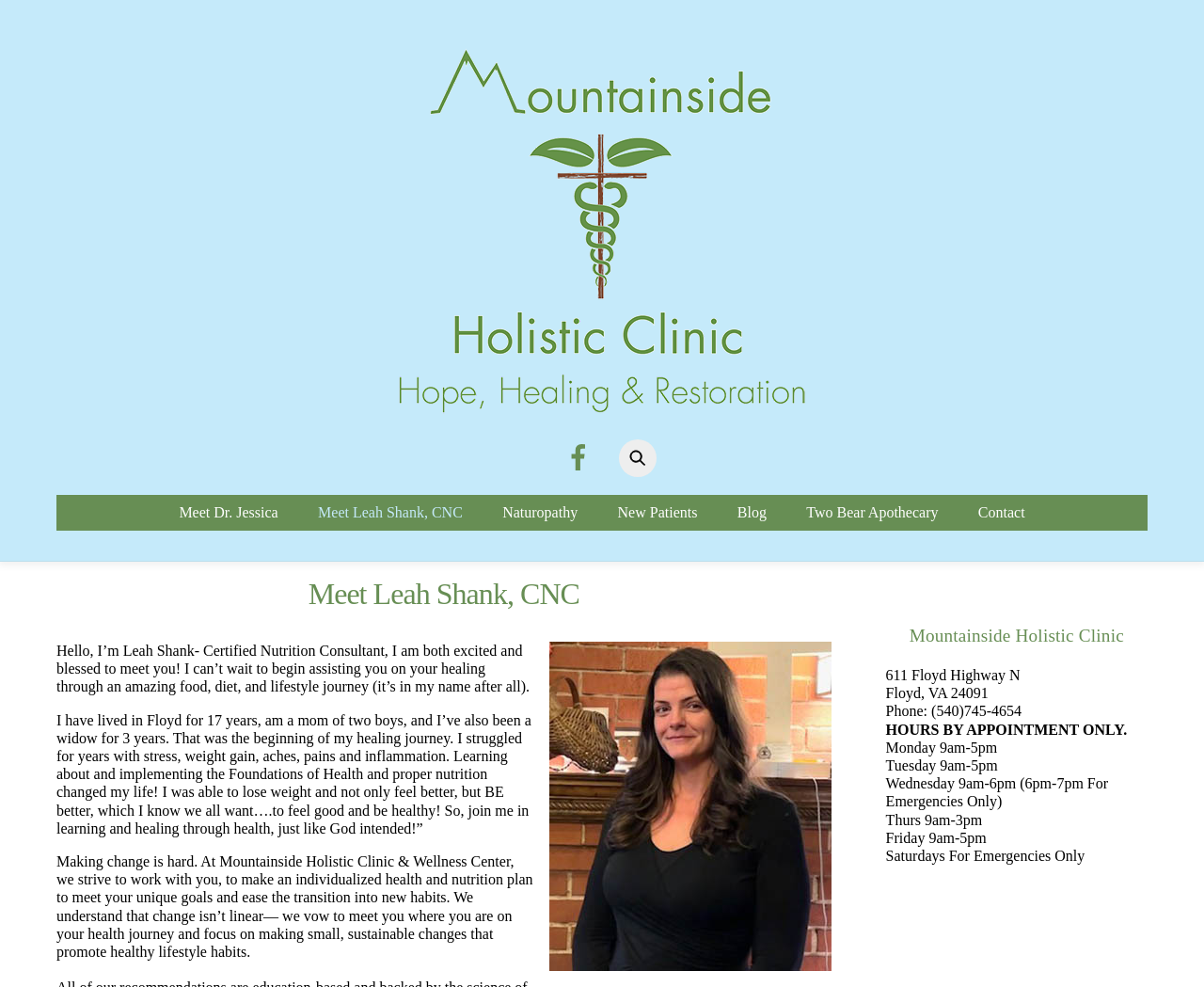What is the name of the clinic?
Analyze the screenshot and provide a detailed answer to the question.

I found the answer by looking at the link element with the text 'Mountainside Holistic Clinic' and also the heading element with the same text, which suggests that it is the name of the clinic.